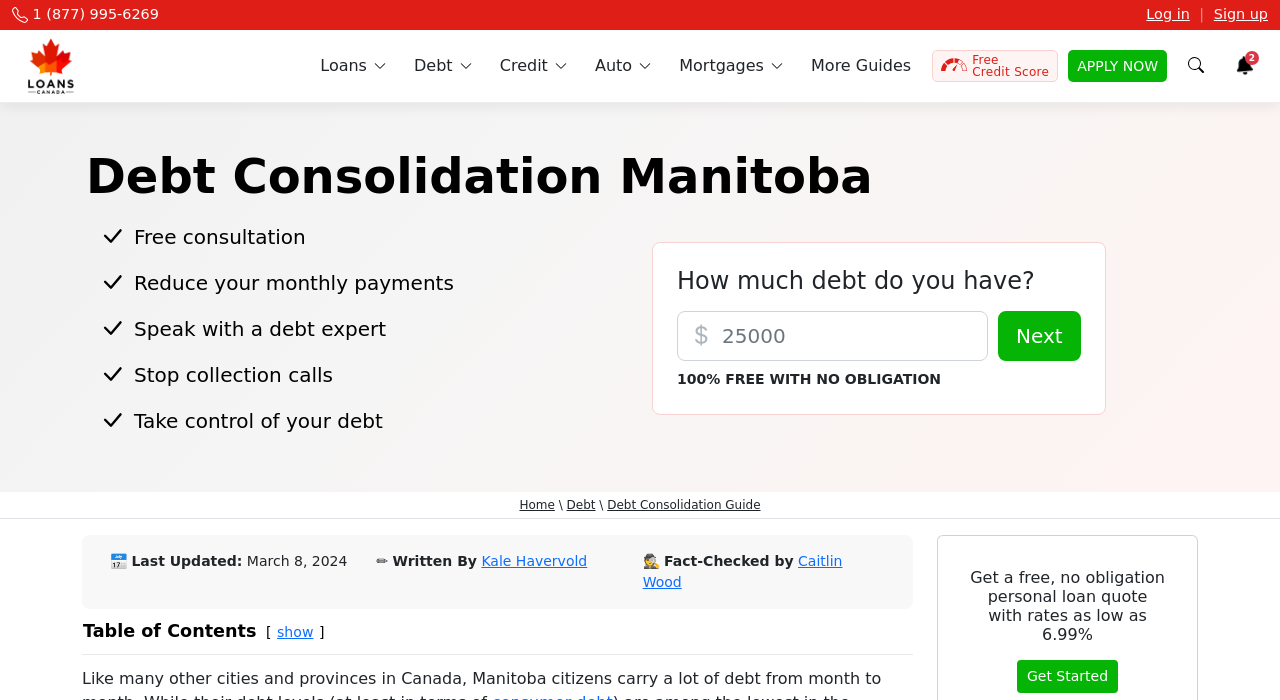Select the bounding box coordinates of the element I need to click to carry out the following instruction: "Call the phone number".

[0.009, 0.006, 0.124, 0.037]